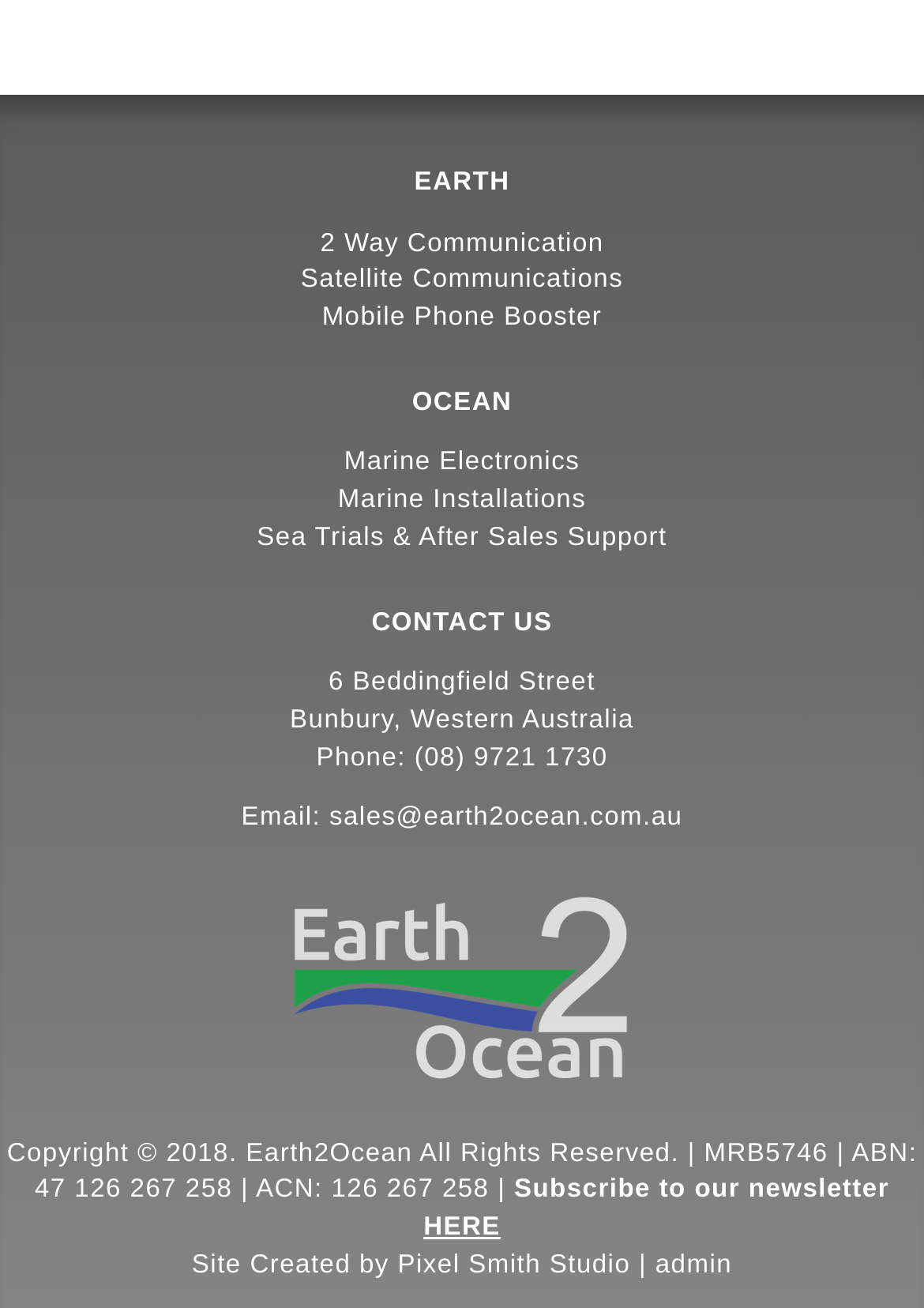Answer the question in one word or a short phrase:
What is the company's website created by?

Pixel Smith Studio